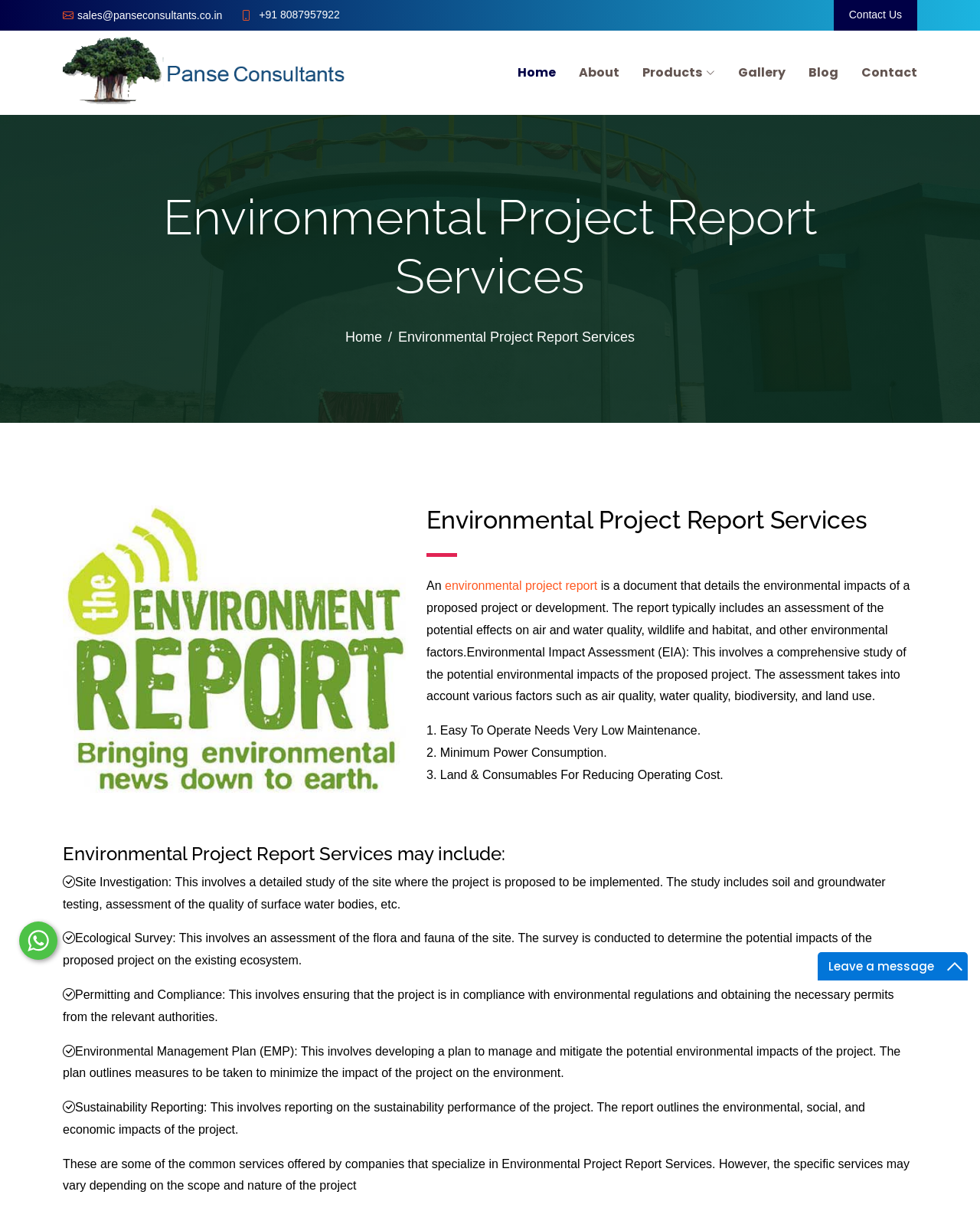Answer this question using a single word or a brief phrase:
What is the purpose of an Environmental Project Report?

To detail environmental impacts of a project